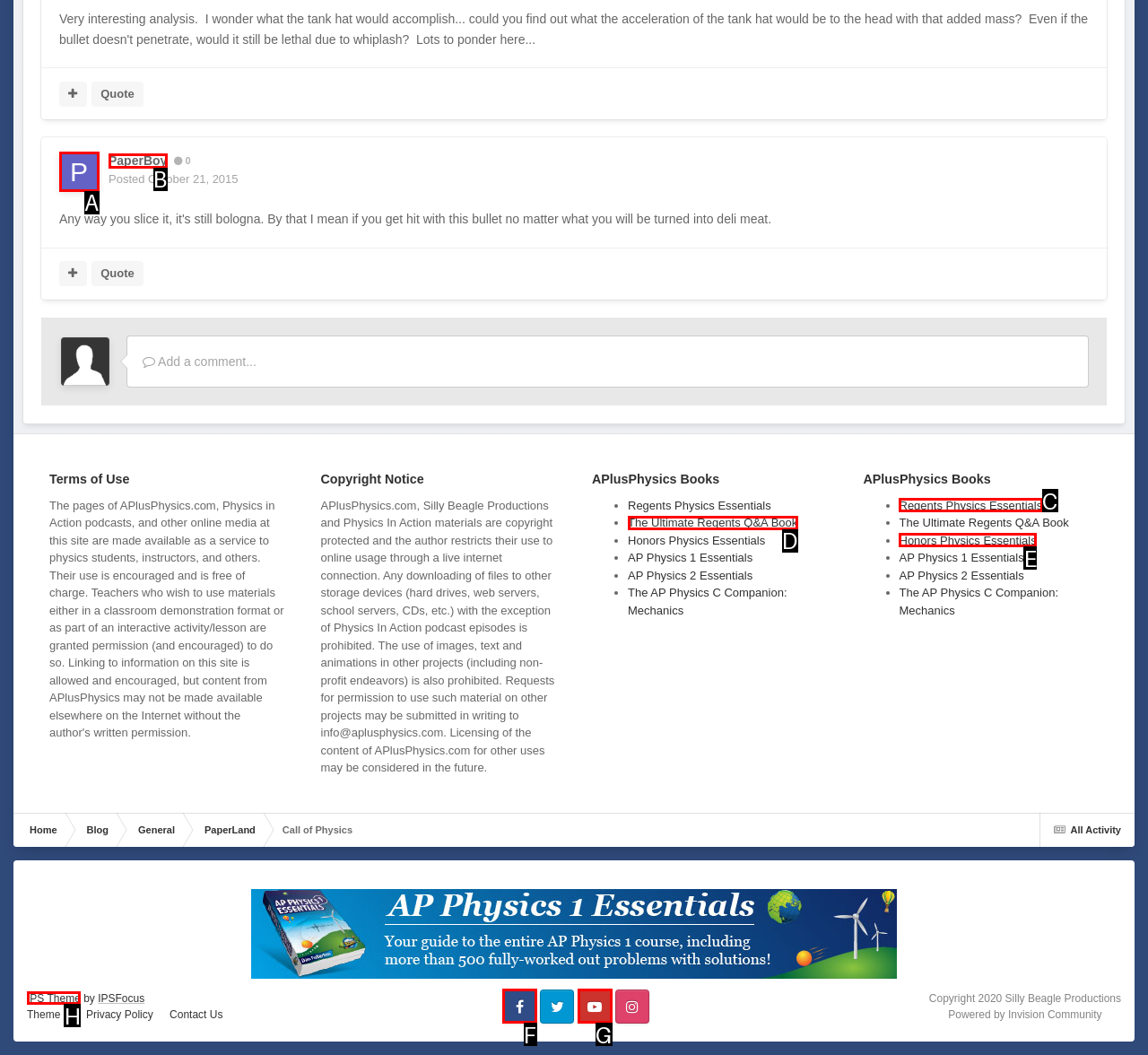Pinpoint the HTML element that fits the description: name="s" placeholder="Type and Hit Enter"
Answer by providing the letter of the correct option.

None